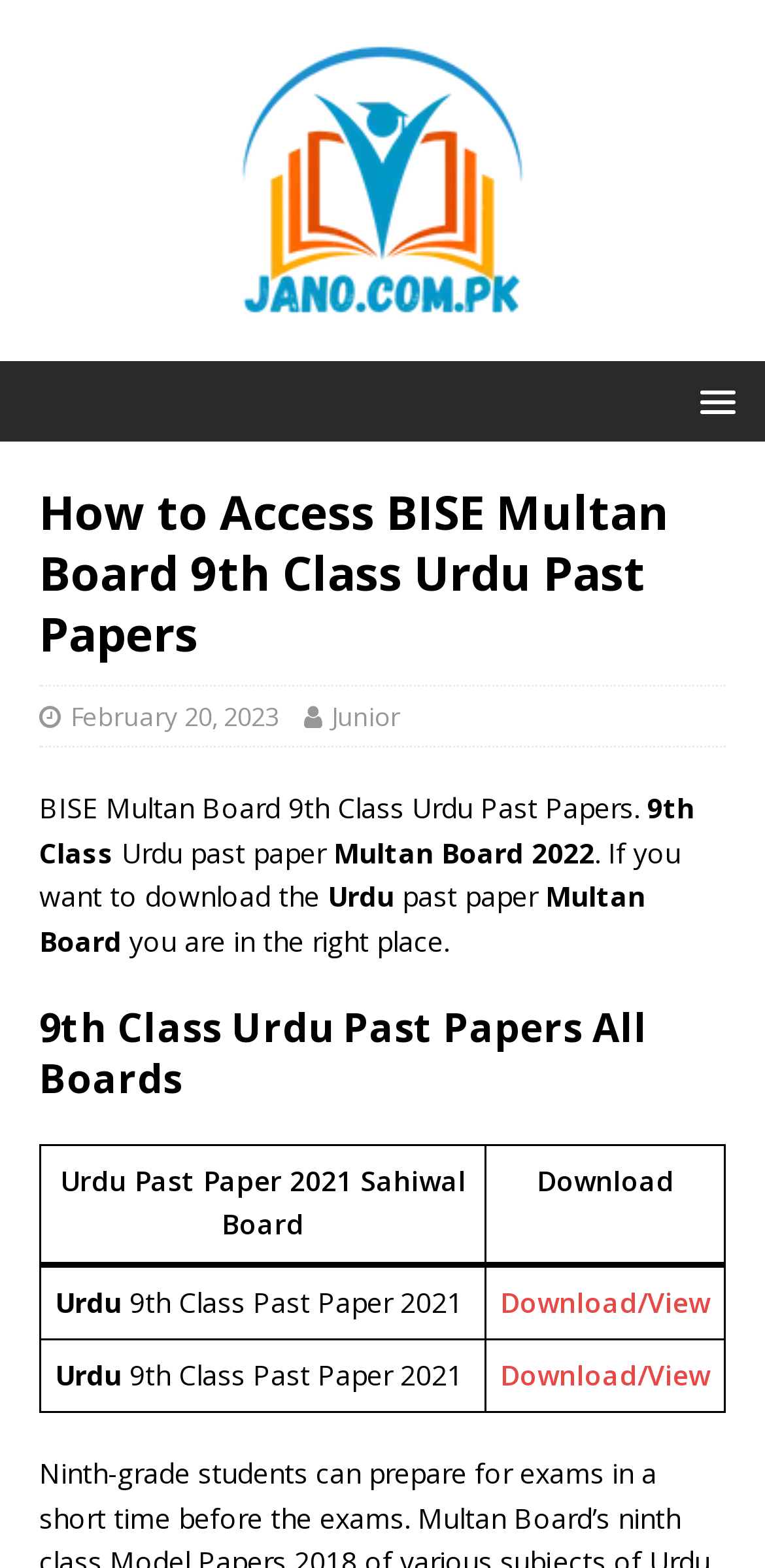Respond to the question below with a single word or phrase: How many Urdu past papers are listed in the table?

2